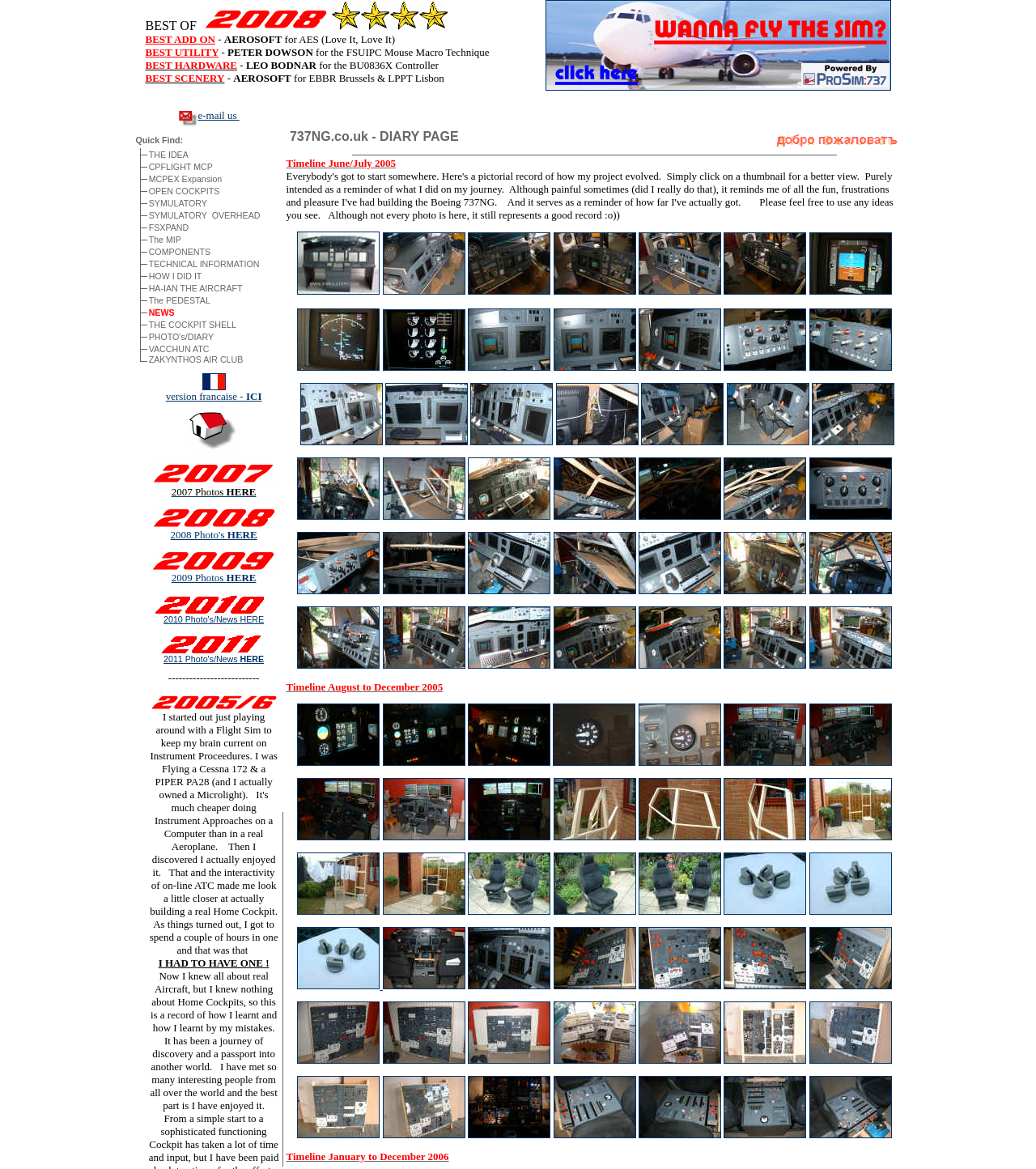Explain in detail what you observe on this webpage.

This webpage appears to be a diary page for a Boeing B737NG home cockpit, dated 2005/6. The page is divided into several sections, with a prominent table at the top featuring awards and accolades. This table has five columns, each with a header indicating a category, such as "BEST ADD ON" and "BEST UTILITY". Below each header, there are corresponding winners listed, along with a brief description and a small image.

Below the awards table, there is a section with a heading "Want To Have a Go In it?" which contains a link and an image. This section appears to be an invitation to explore the cockpit.

The next section is a table with a series of links and images, organized into rows and columns. Each row has a small image on the left, followed by a link with a descriptive text. The links appear to be related to different aspects of the cockpit, such as "THE IDEA", "CPFLIGHT MCP", and "OPEN COCKPITS". There are seven rows in total, each with a unique link and image.

Finally, there is a section with an email link, allowing visitors to contact the page owner. This section is located at the bottom right of the page.

Throughout the page, there are several small images scattered throughout, which appear to be decorative or used to break up the text. The overall layout is clean and easy to navigate, with clear headings and concise text.